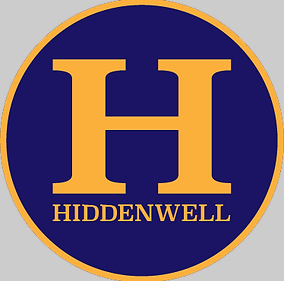Explain the scene depicted in the image, including all details.

The image features the logo of Hiddenwell Stables, characterized by a bold, golden letter "H" prominently displayed at its center. The full name "HIDDENWELL" is elegantly positioned below the "H," also in gold, creating a strong visual impact. The backdrop of the logo is a rich navy blue, enhancing the contrast and making the golden elements stand out. This design reflects a sense of professionalism and quality, likely representing the stables' commitment to excellence in equine services. The circular format of the logo adds to its visual appeal, making it suitable for branding across various materials associated with Hiddenwell Stables.